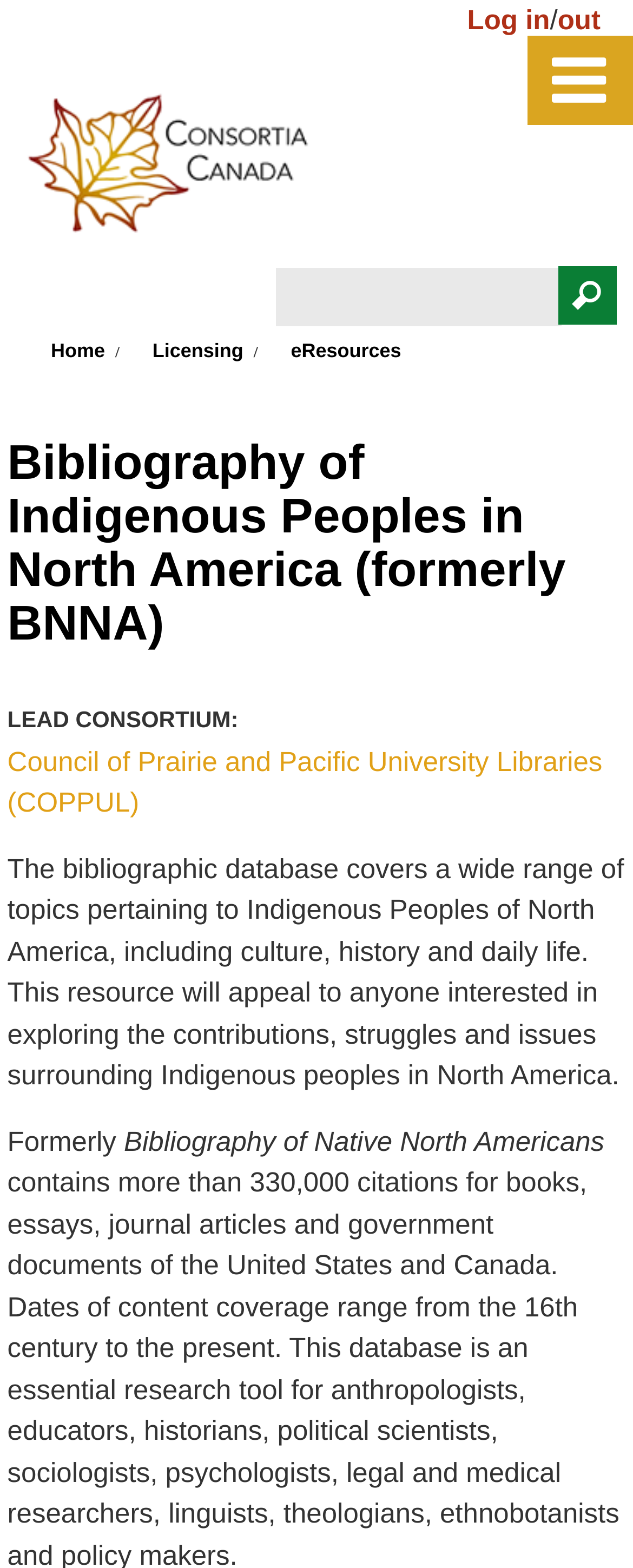Describe every aspect of the webpage comprehensively.

The webpage is about the Bibliography of Indigenous Peoples in North America, a database covering various topics related to Indigenous Peoples, including culture, history, and daily life. 

At the top left, there is a "Skip to main content" link. Next to it, there is a "Home" link with a corresponding "Home" icon. On the right side of the top section, there is a search form with a "Search" textbox and a "Search" button. 

Below the top section, there are links to "Log in" and "out" with a slash in between. On the left side, there is a "You are here" section with links to "Home", "Licensing", and "eResources". 

The main content area has a heading that reads "Bibliography of Indigenous Peoples in North America (formerly BNNA)". Below this heading, there is a "LEAD CONSORTIUM" label, followed by a link to the "Council of Prairie and Pacific University Libraries (COPPUL)". 

The main description of the database is presented in a paragraph, explaining that it covers a wide range of topics related to Indigenous Peoples in North America, including culture, history, and daily life, and will appeal to anyone interested in exploring the contributions, struggles, and issues surrounding Indigenous peoples in North America. 

Below this paragraph, there is a label "Formerly" followed by the text "Bibliography of Native North Americans".